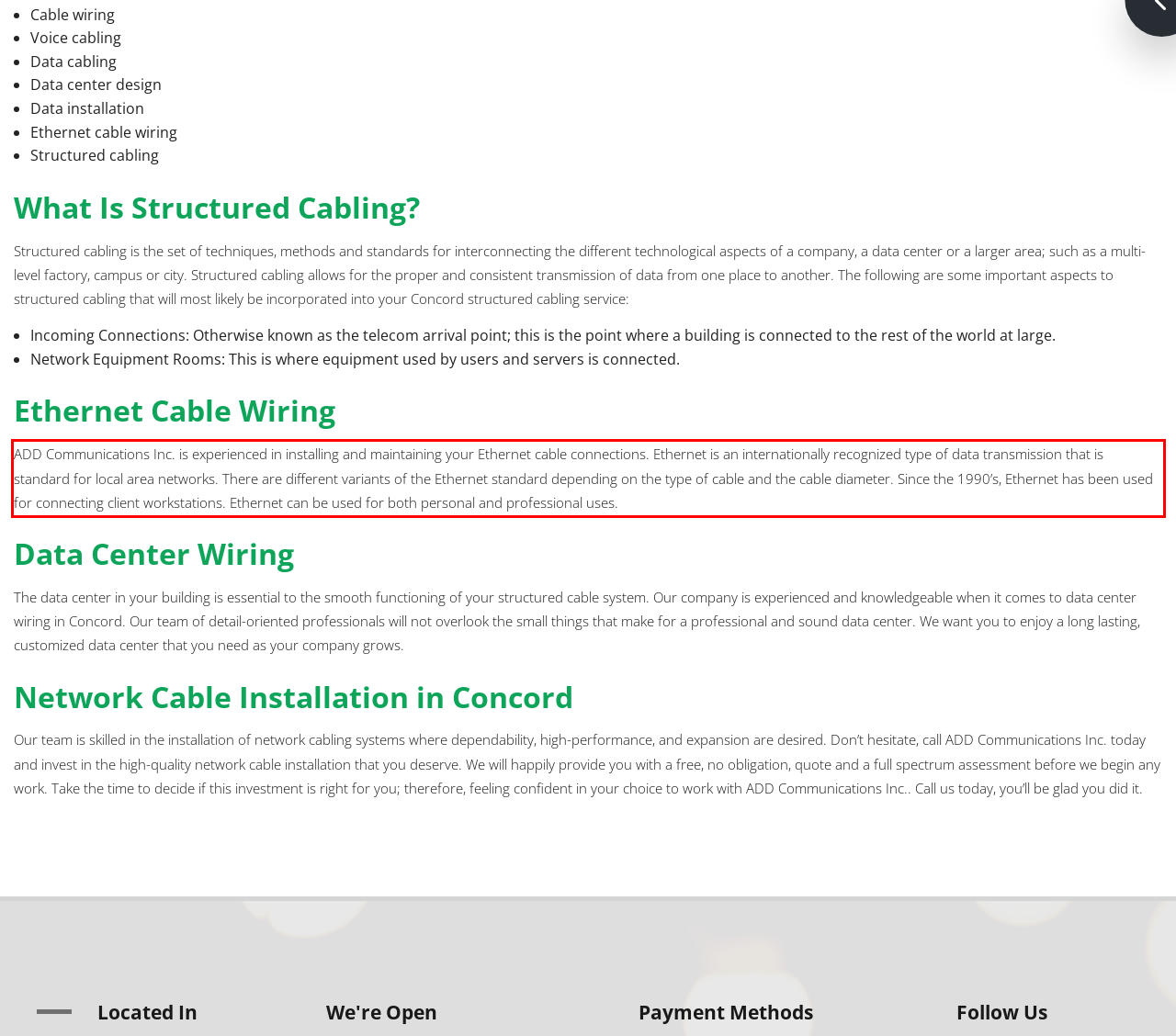Please look at the screenshot provided and find the red bounding box. Extract the text content contained within this bounding box.

ADD Communications Inc. is experienced in installing and maintaining your Ethernet cable connections. Ethernet is an internationally recognized type of data transmission that is standard for local area networks. There are different variants of the Ethernet standard depending on the type of cable and the cable diameter. Since the 1990’s, Ethernet has been used for connecting client workstations. Ethernet can be used for both personal and professional uses.